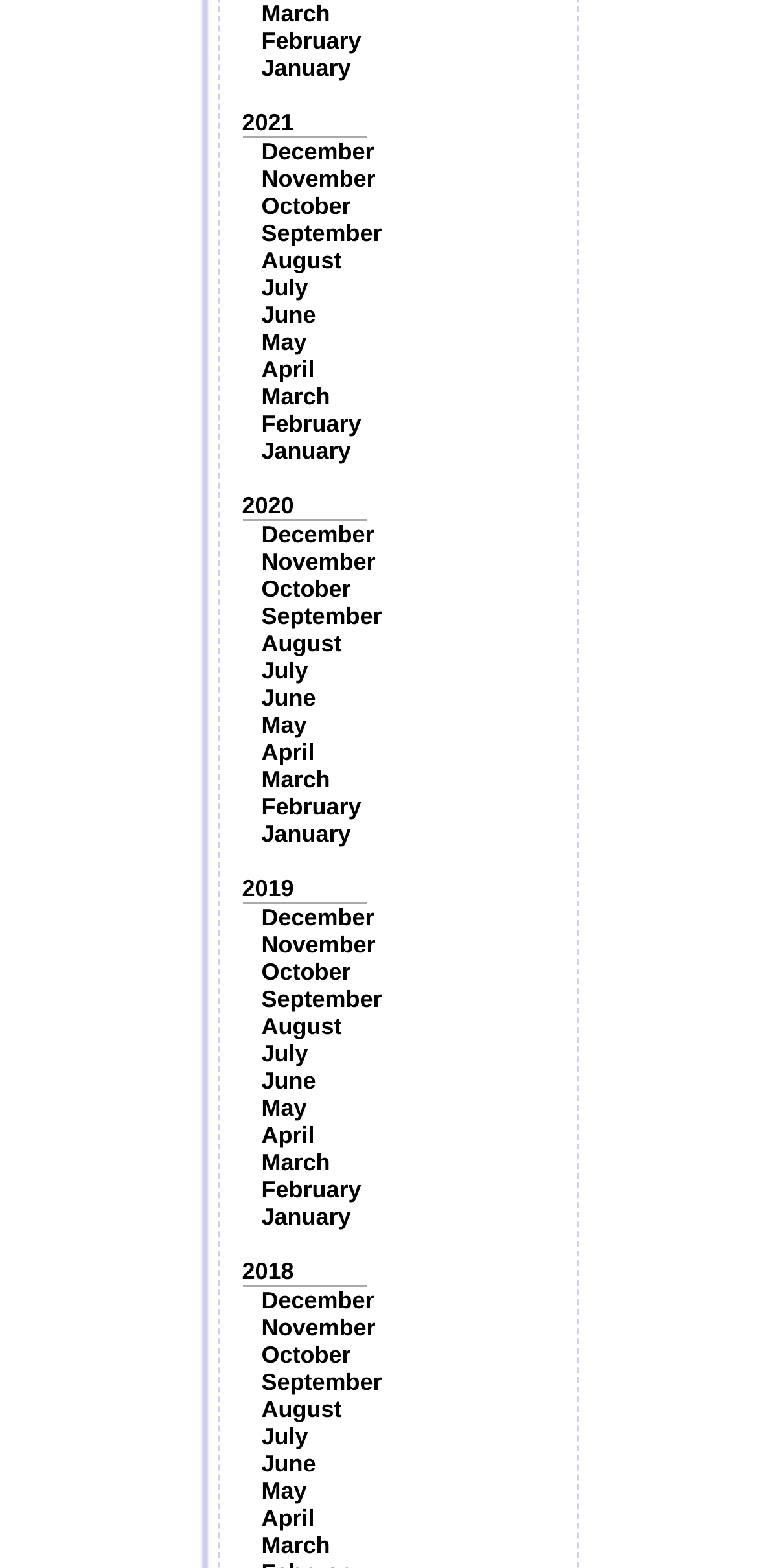Please provide a comprehensive answer to the question below using the information from the image: How many years are listed on the webpage?

By examining the webpage, I can see that there are three years listed: 2021, 2020, and 2019. These years are listed as links, and each year has 12 months associated with it.